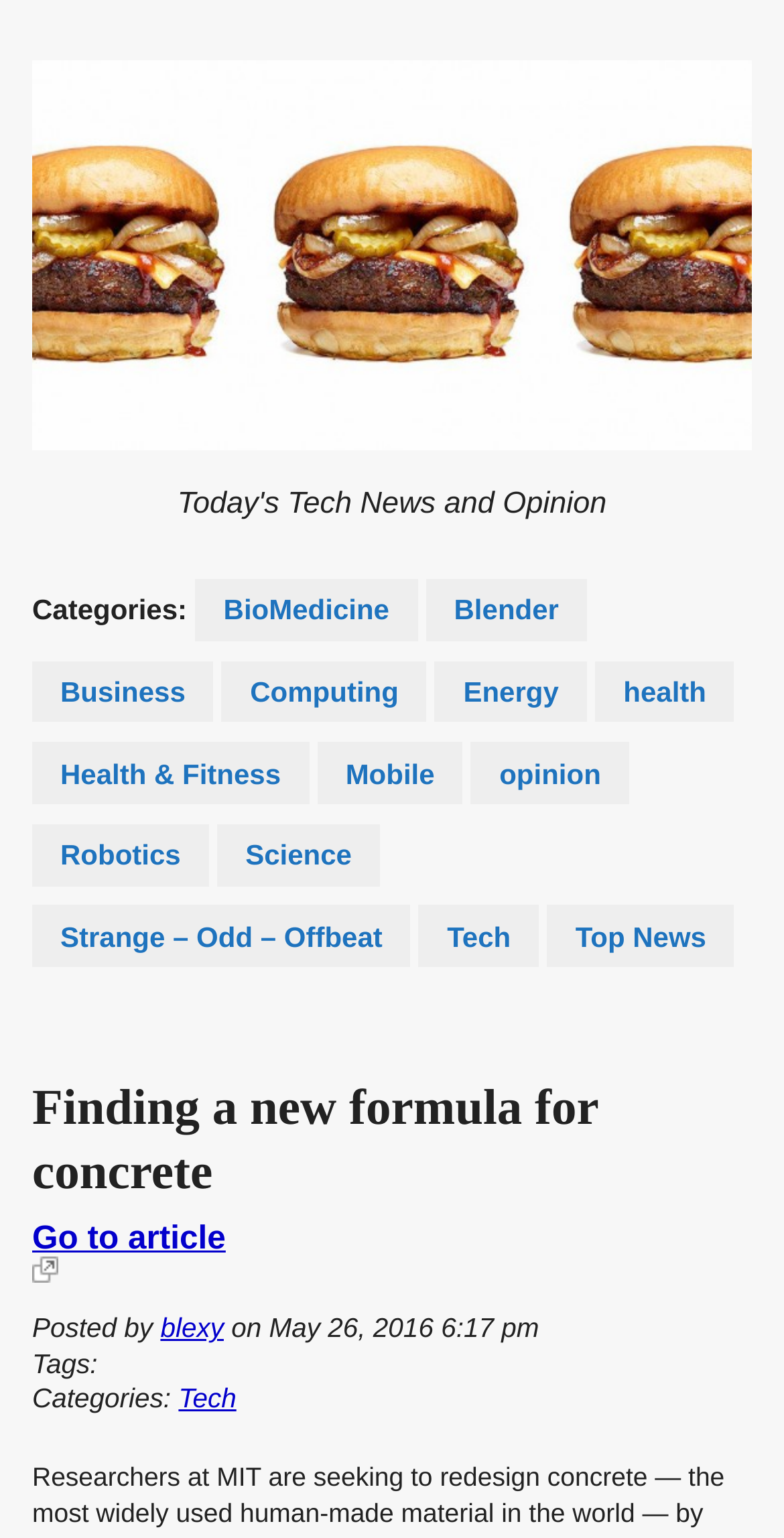Locate the bounding box coordinates of the clickable region necessary to complete the following instruction: "Visit the Tech category". Provide the coordinates in the format of four float numbers between 0 and 1, i.e., [left, top, right, bottom].

[0.534, 0.589, 0.687, 0.629]